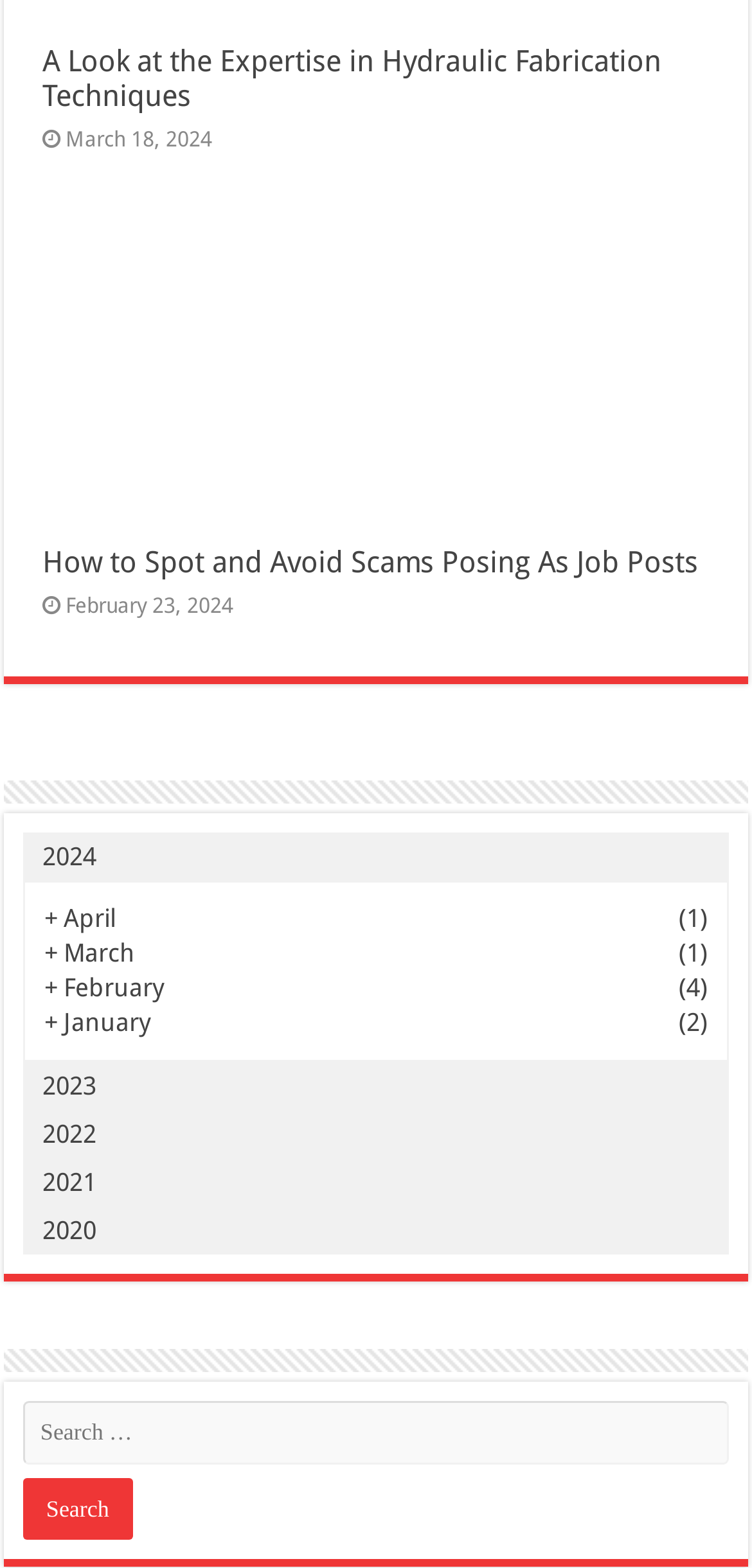Indicate the bounding box coordinates of the element that needs to be clicked to satisfy the following instruction: "View posts from April". The coordinates should be four float numbers between 0 and 1, i.e., [left, top, right, bottom].

[0.059, 0.576, 0.941, 0.598]